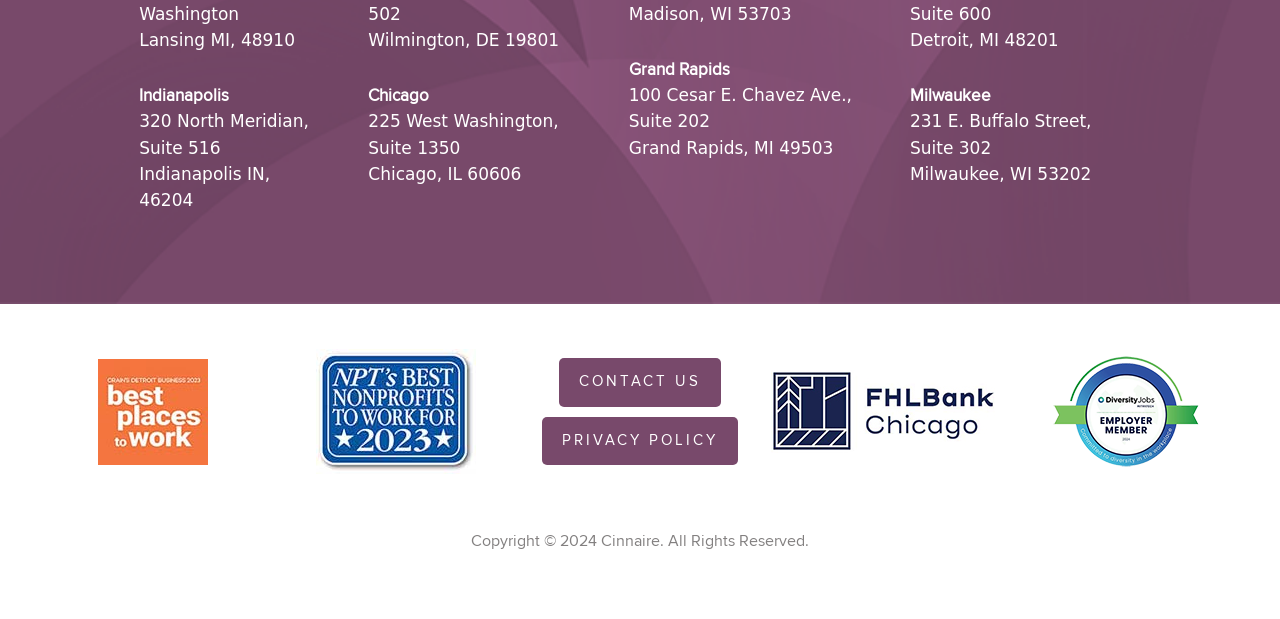How many office locations are listed?
Can you give a detailed and elaborate answer to the question?

I counted the number of office locations listed on the webpage, which are Lansing MI, Indianapolis, Wilmington DE, Madison WI, and Detroit MI.